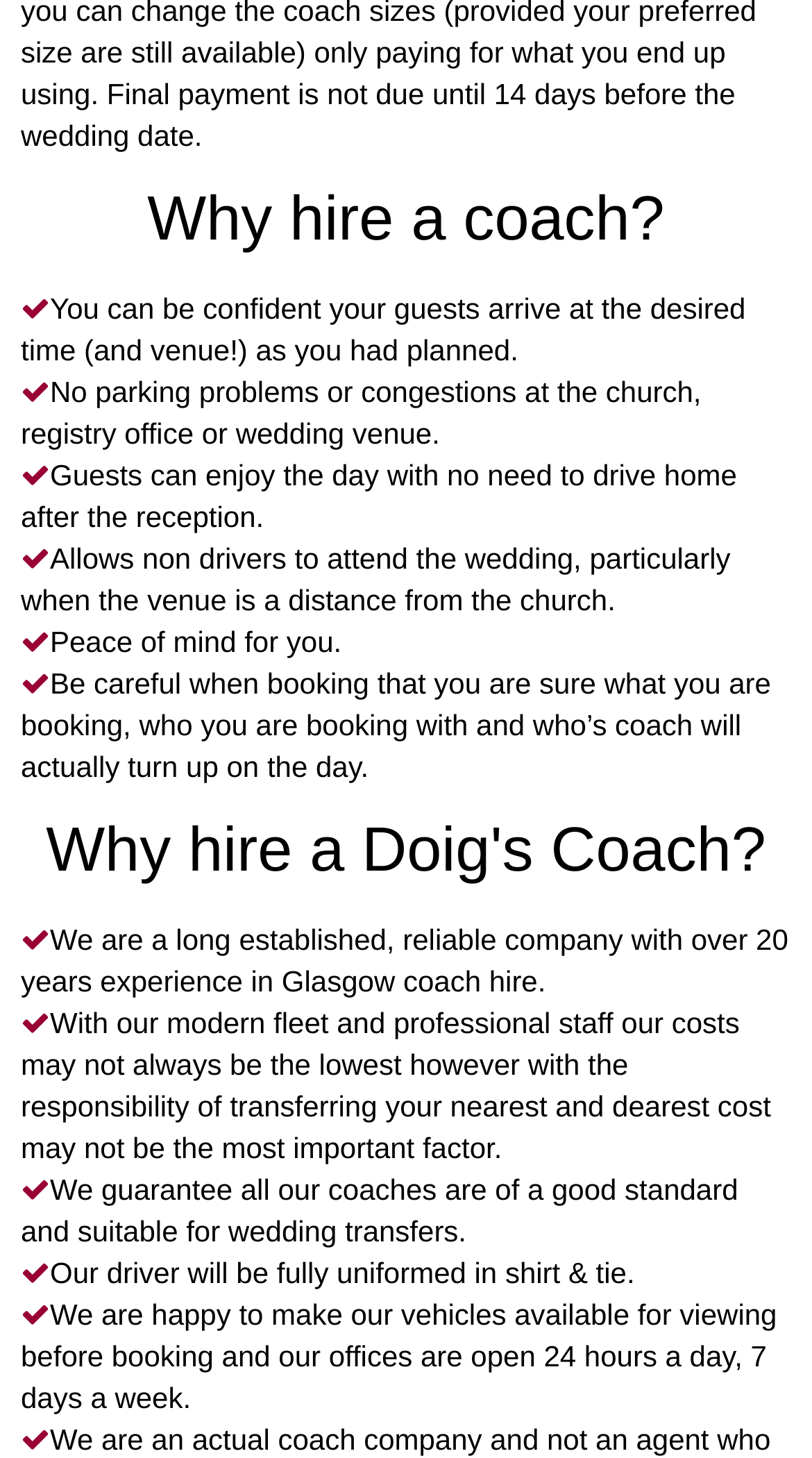Locate the bounding box coordinates of the area you need to click to fulfill this instruction: 'learn about the company's experience'. The coordinates must be in the form of four float numbers ranging from 0 to 1: [left, top, right, bottom].

[0.026, 0.632, 0.971, 0.684]